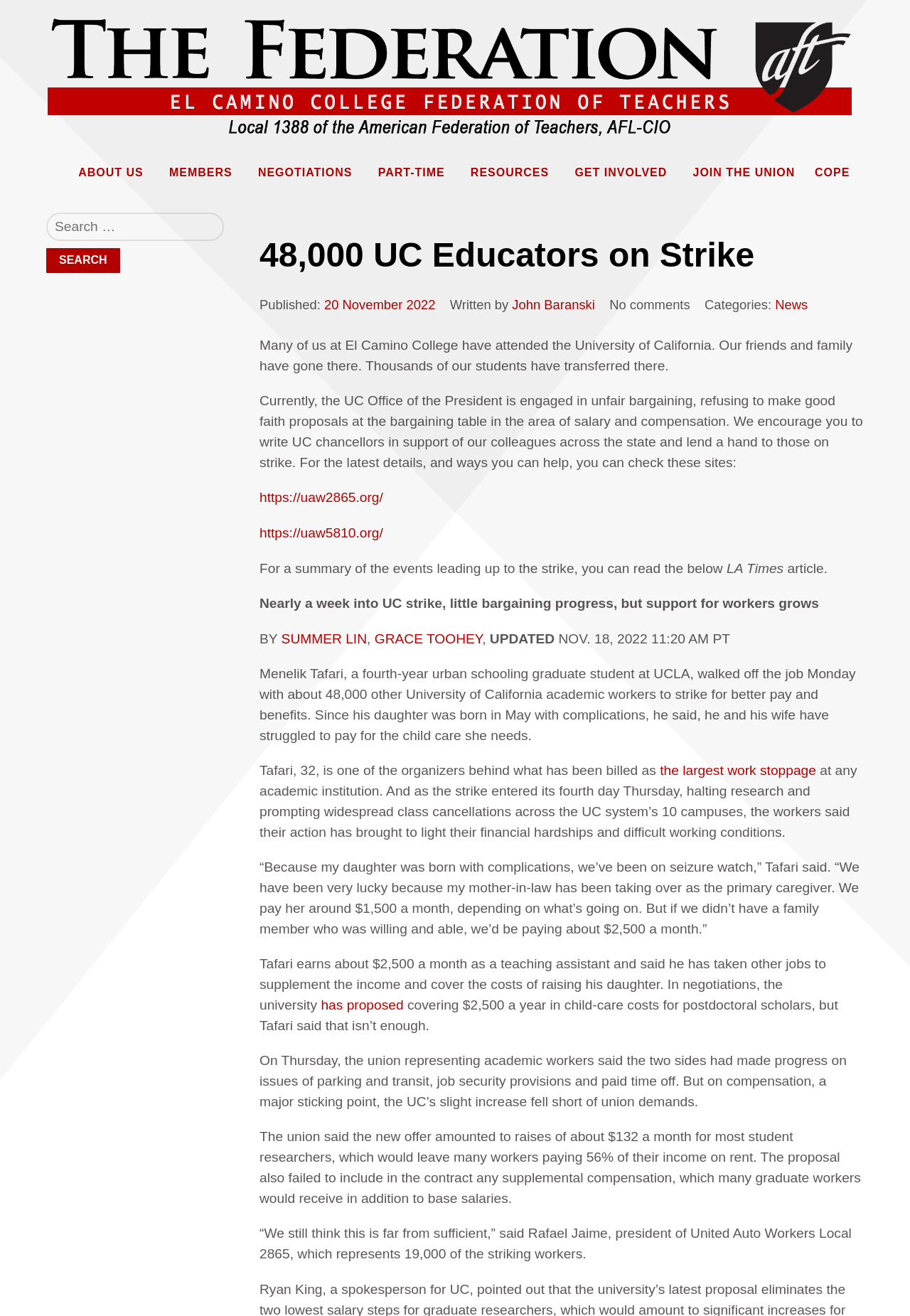Bounding box coordinates should be provided in the format (top-left x, top-left y, bottom-right x, bottom-right y) with all values between 0 and 1. Identify the bounding box for this UI element: News

[0.852, 0.226, 0.888, 0.237]